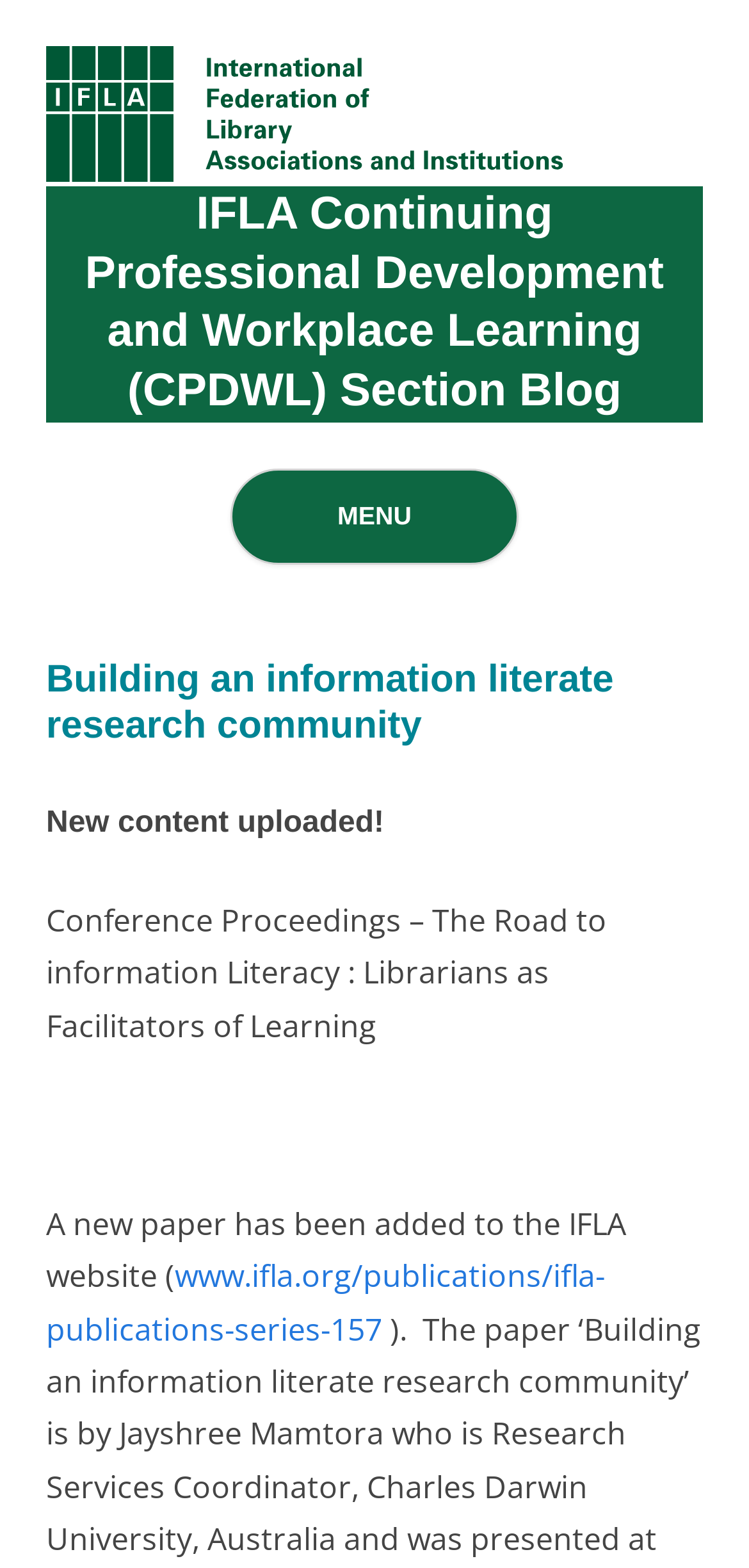Answer the question in one word or a short phrase:
What is the topic of the latest uploaded content?

Information Literacy